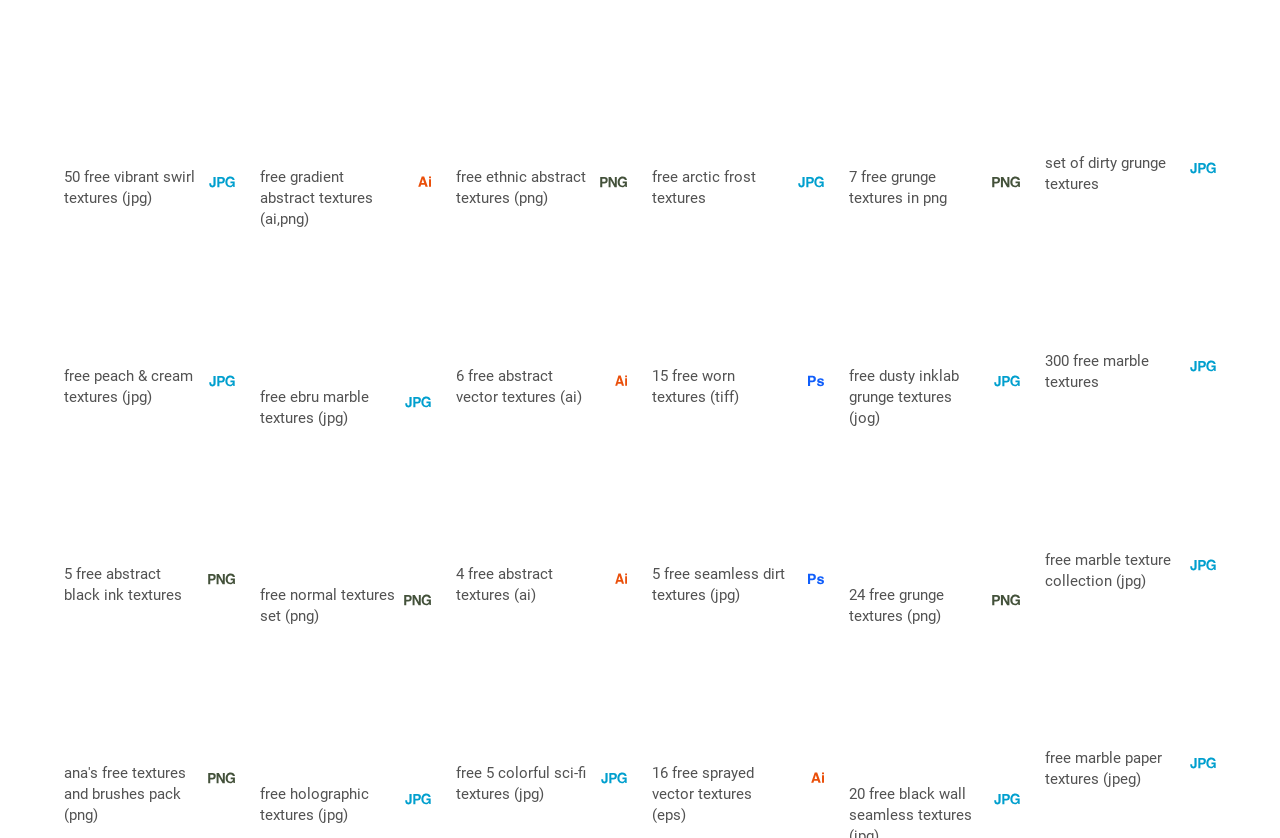Provide the bounding box coordinates of the HTML element described by the text: "Free Holographic Textures (JPG)". The coordinates should be in the format [left, top, right, bottom] with values between 0 and 1.

[0.203, 0.931, 0.31, 0.988]